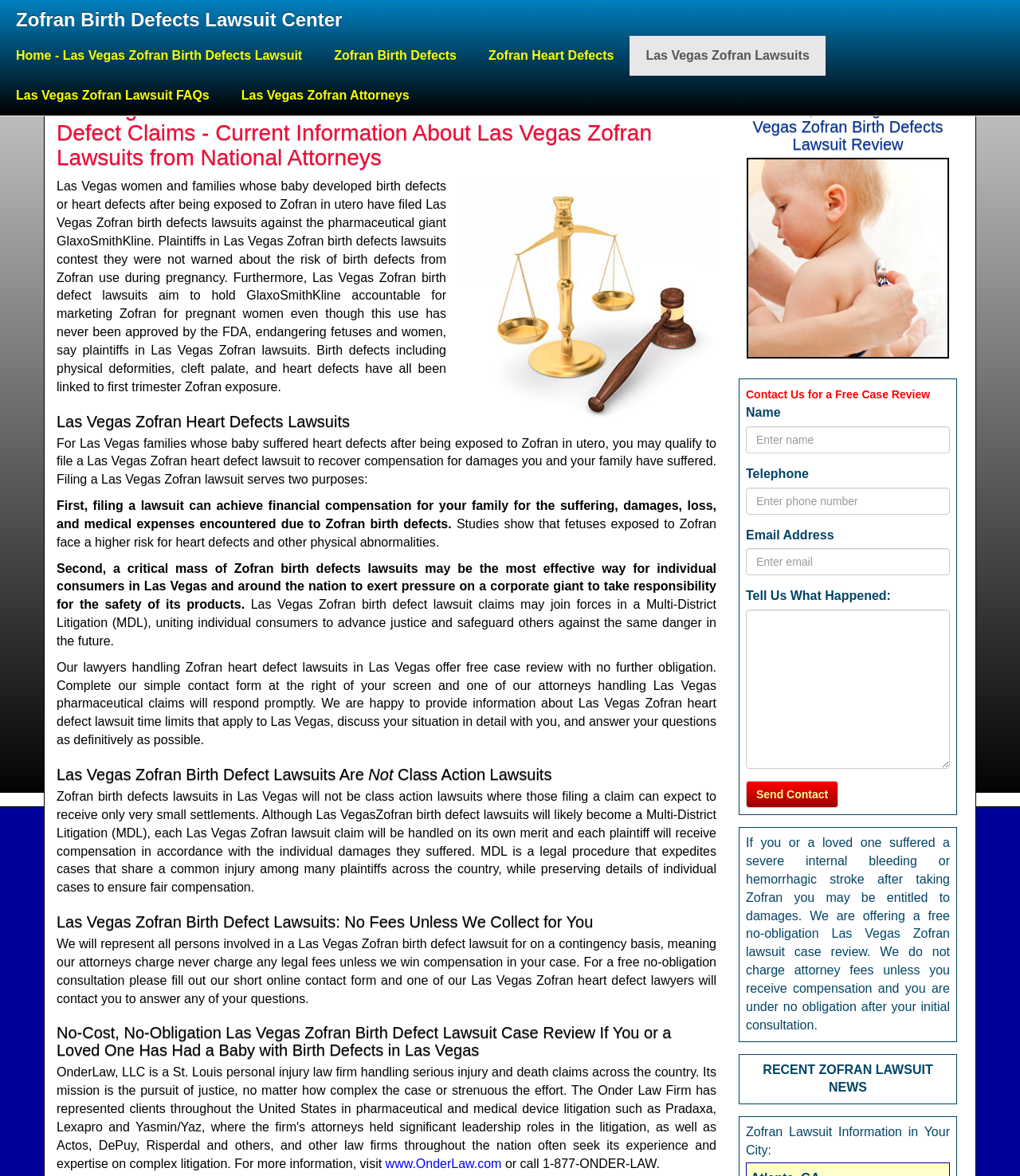Can you find the bounding box coordinates of the area I should click to execute the following instruction: "Click on 'Send Contact'"?

[0.731, 0.664, 0.822, 0.687]